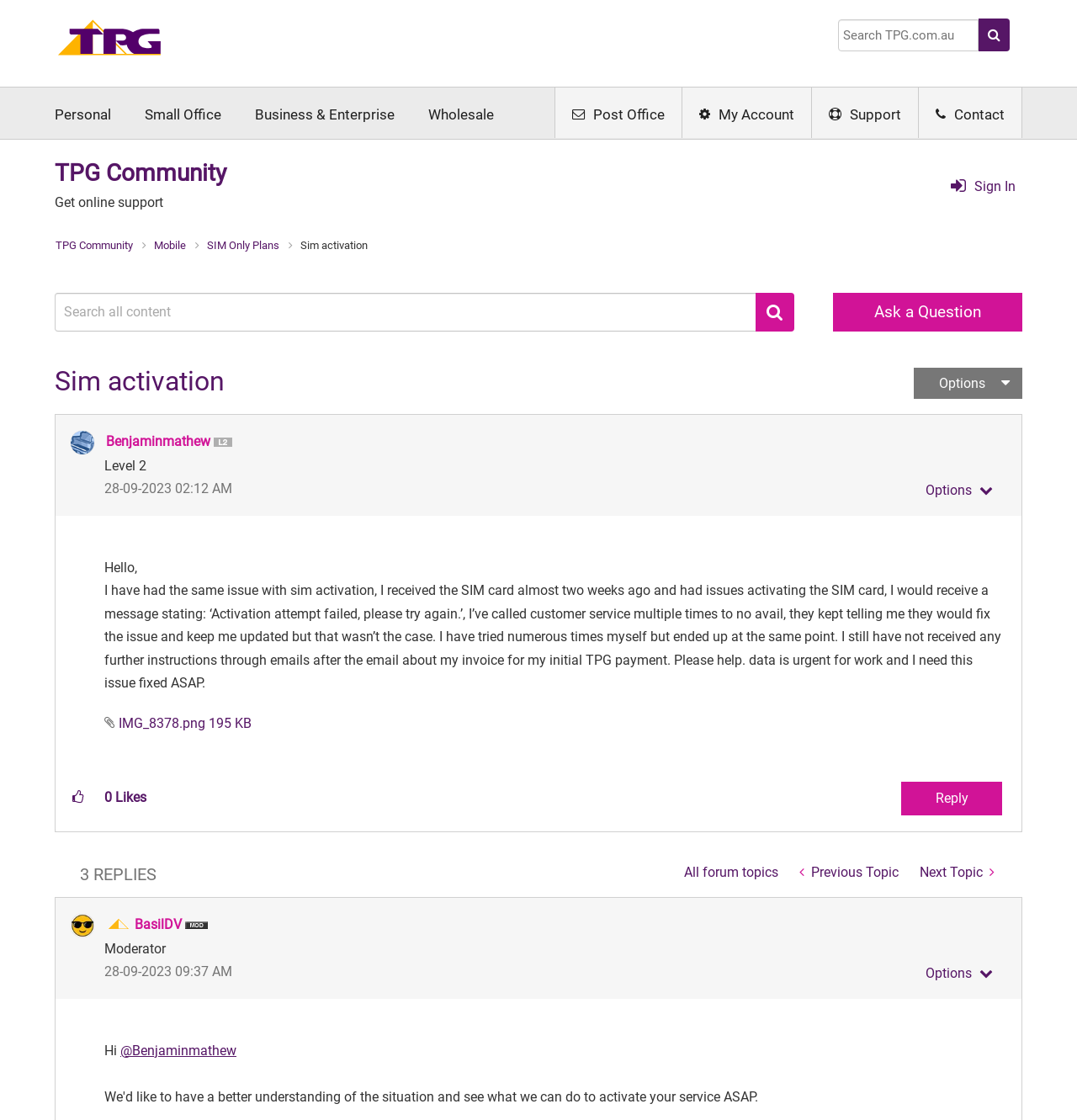Find the bounding box coordinates of the clickable region needed to perform the following instruction: "Sign in". The coordinates should be provided as four float numbers between 0 and 1, i.e., [left, top, right, bottom].

[0.875, 0.156, 0.913, 0.179]